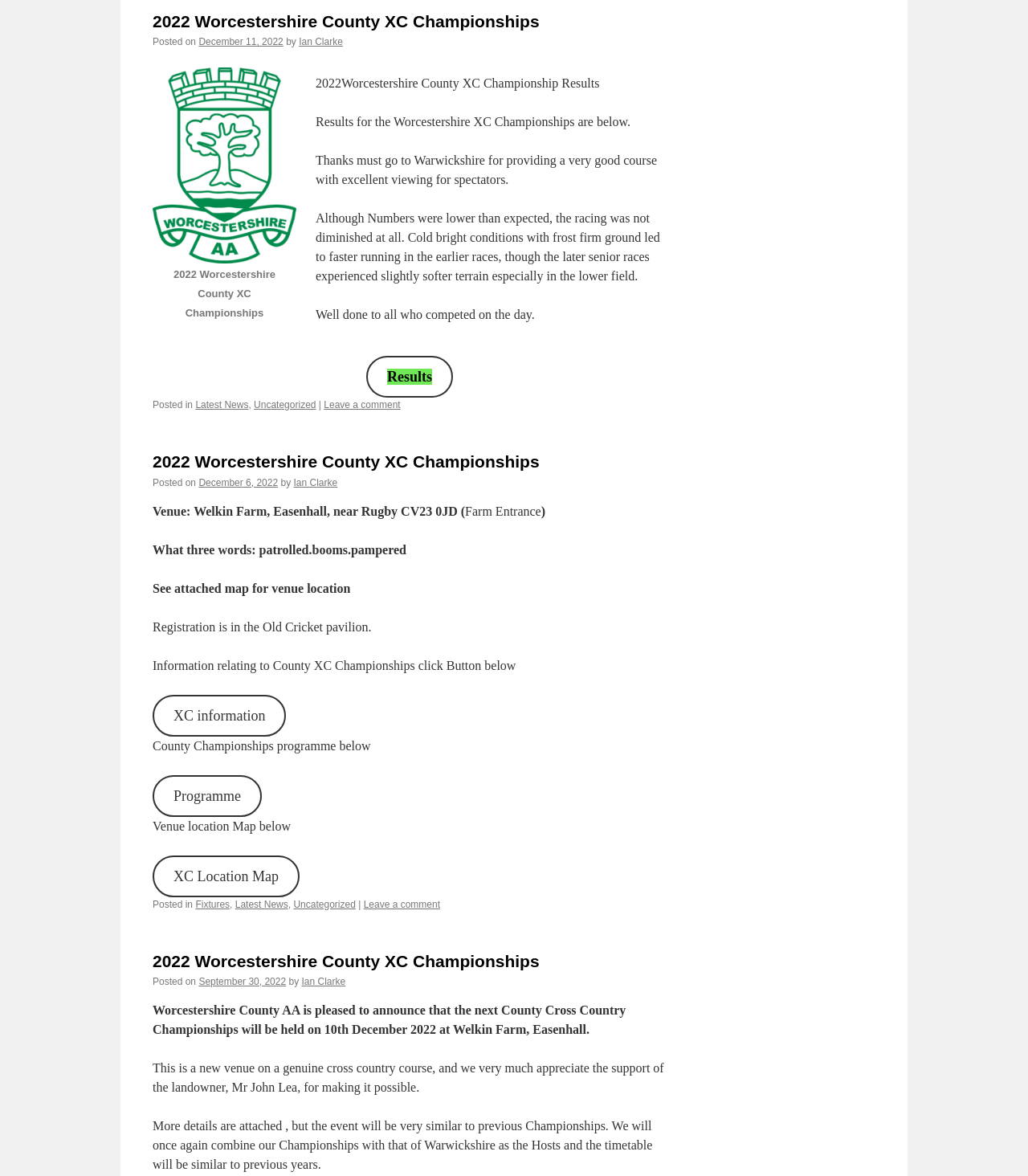Please specify the bounding box coordinates of the clickable section necessary to execute the following command: "View the 'XC information'".

[0.148, 0.591, 0.278, 0.626]